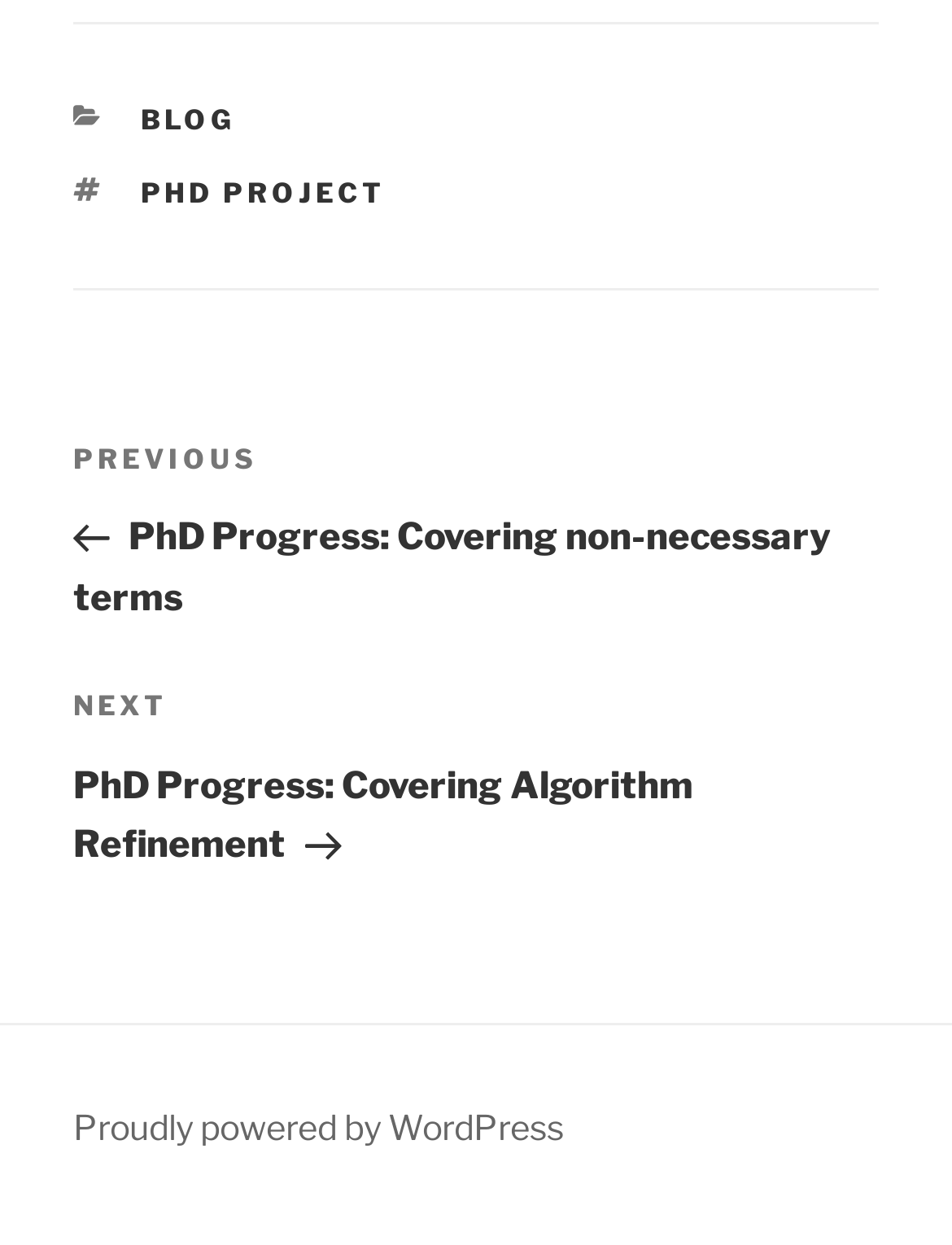Refer to the image and provide an in-depth answer to the question: 
What is the section title above the previous and next post links?

I found the section title above the previous and next post links by looking at the post navigation section, where I saw a heading element with the text 'Post navigation'.